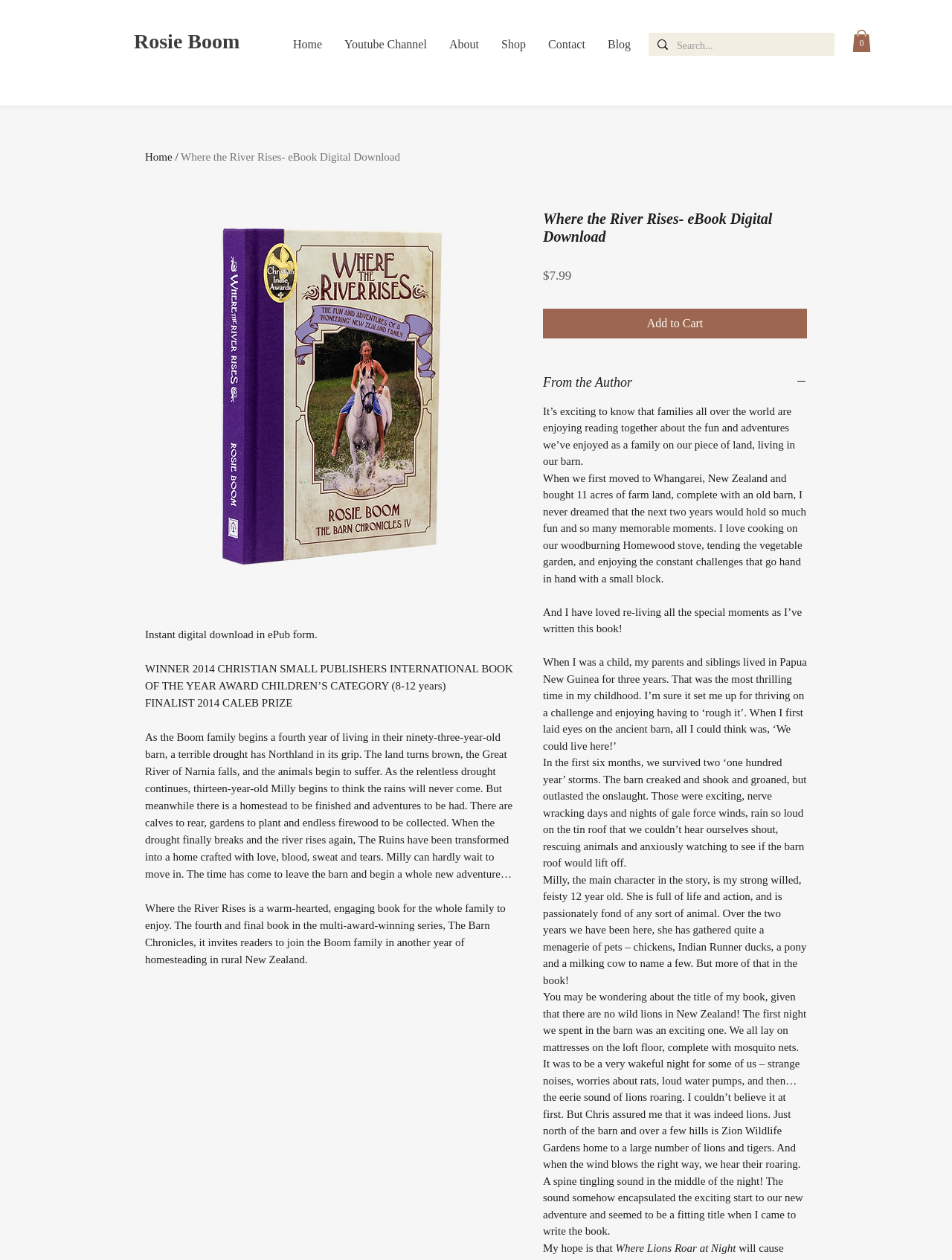Locate the bounding box coordinates of the element you need to click to accomplish the task described by this instruction: "Add to cart".

[0.57, 0.245, 0.848, 0.268]